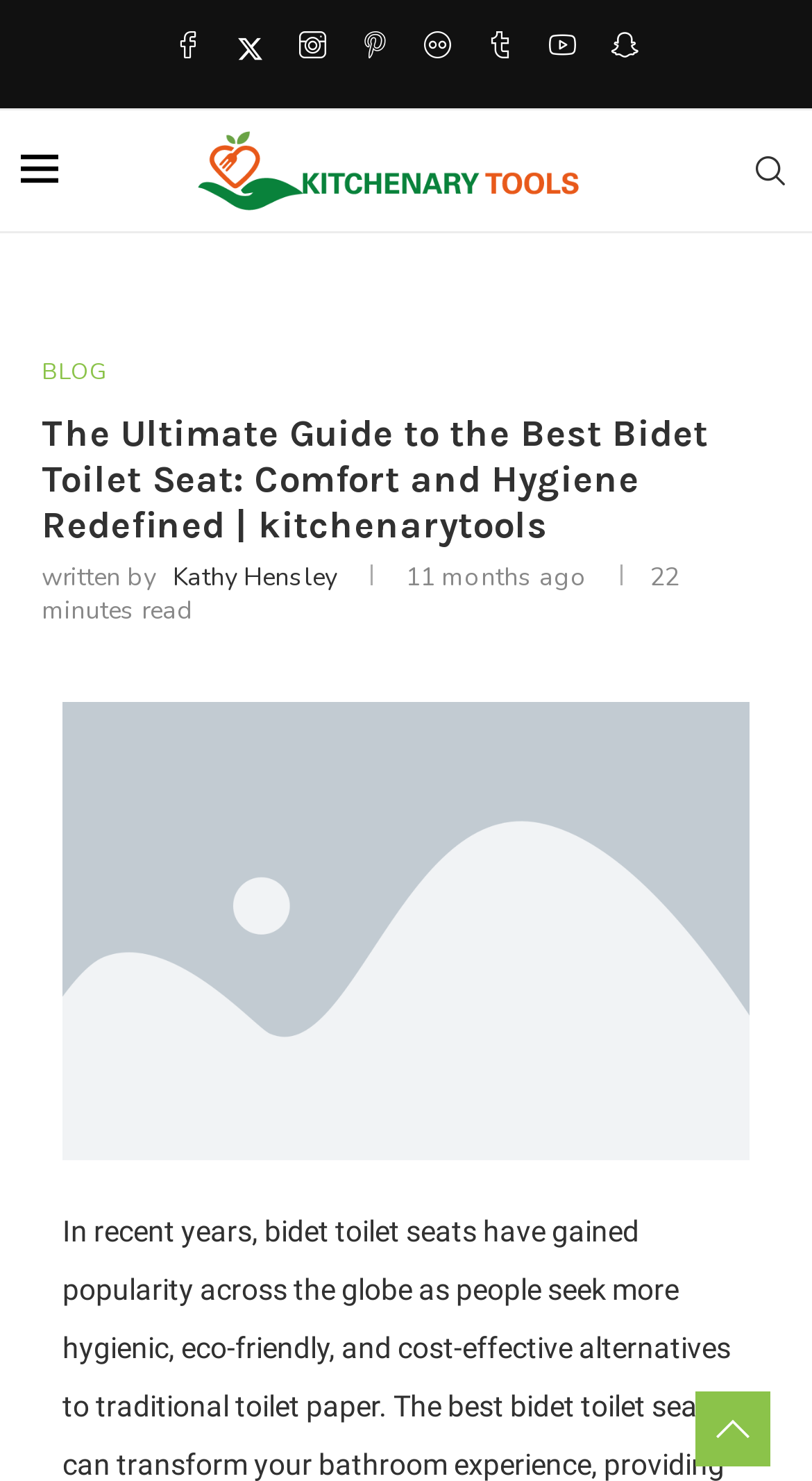Identify the coordinates of the bounding box for the element described below: "Home". Return the coordinates as four float numbers between 0 and 1: [left, top, right, bottom].

None